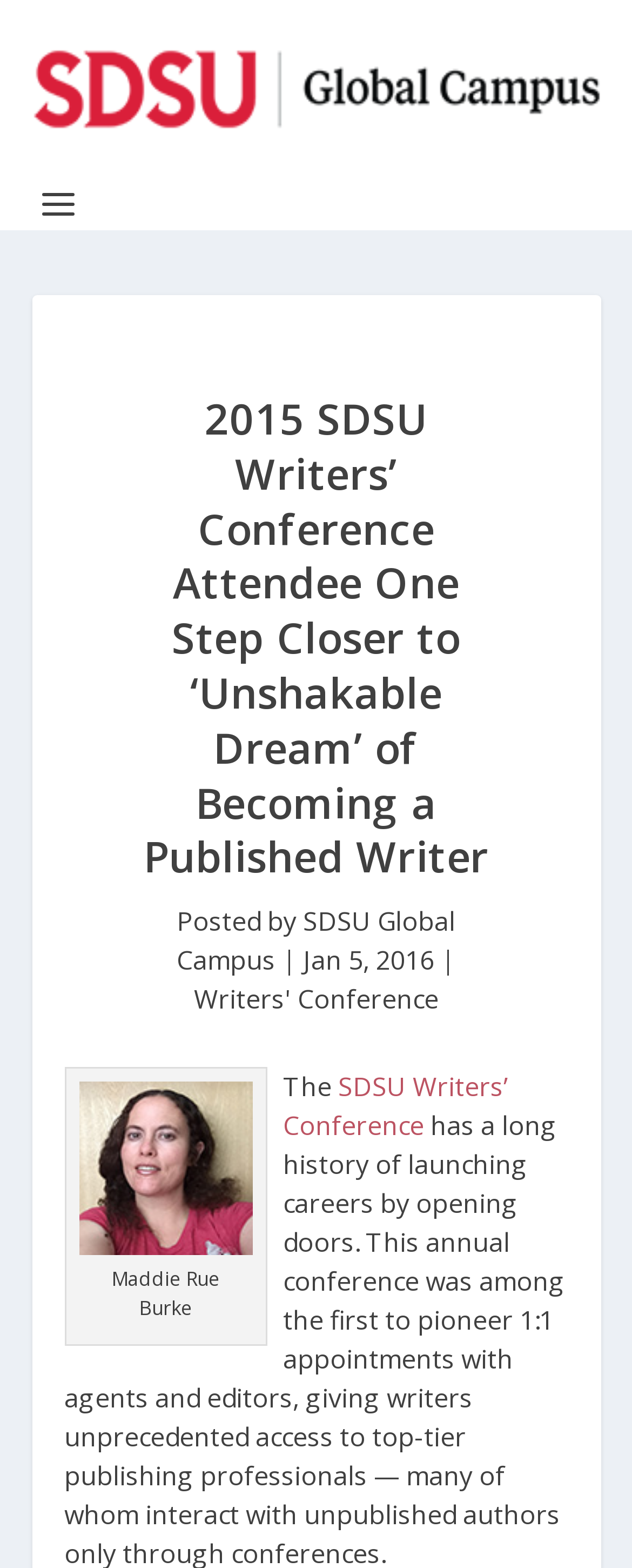Determine the bounding box coordinates for the UI element described. Format the coordinates as (top-left x, top-left y, bottom-right x, bottom-right y) and ensure all values are between 0 and 1. Element description: SDSU Writers’ Conference

[0.447, 0.682, 0.804, 0.729]